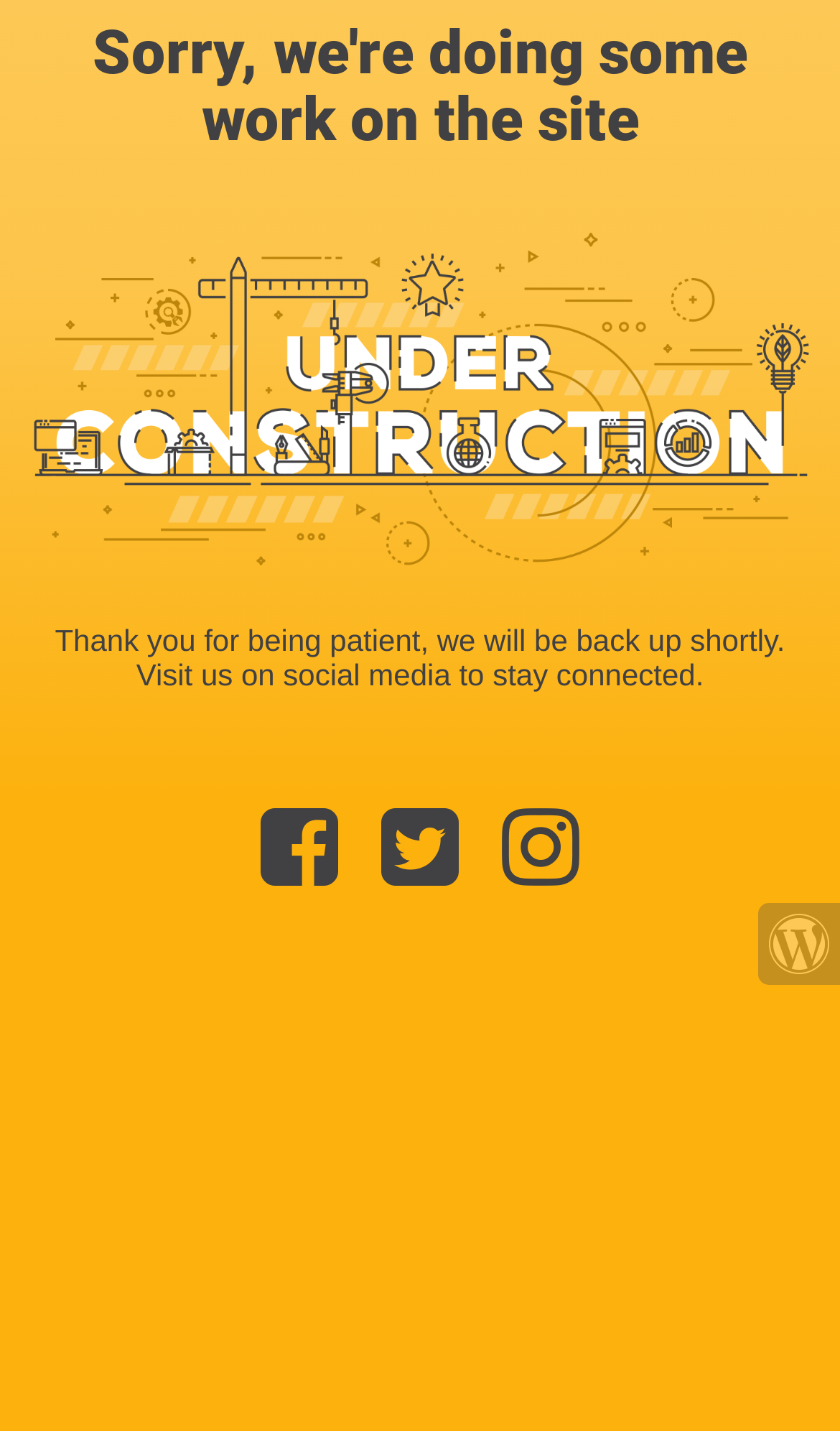Respond to the following question with a brief word or phrase:
How many social media links are available?

3